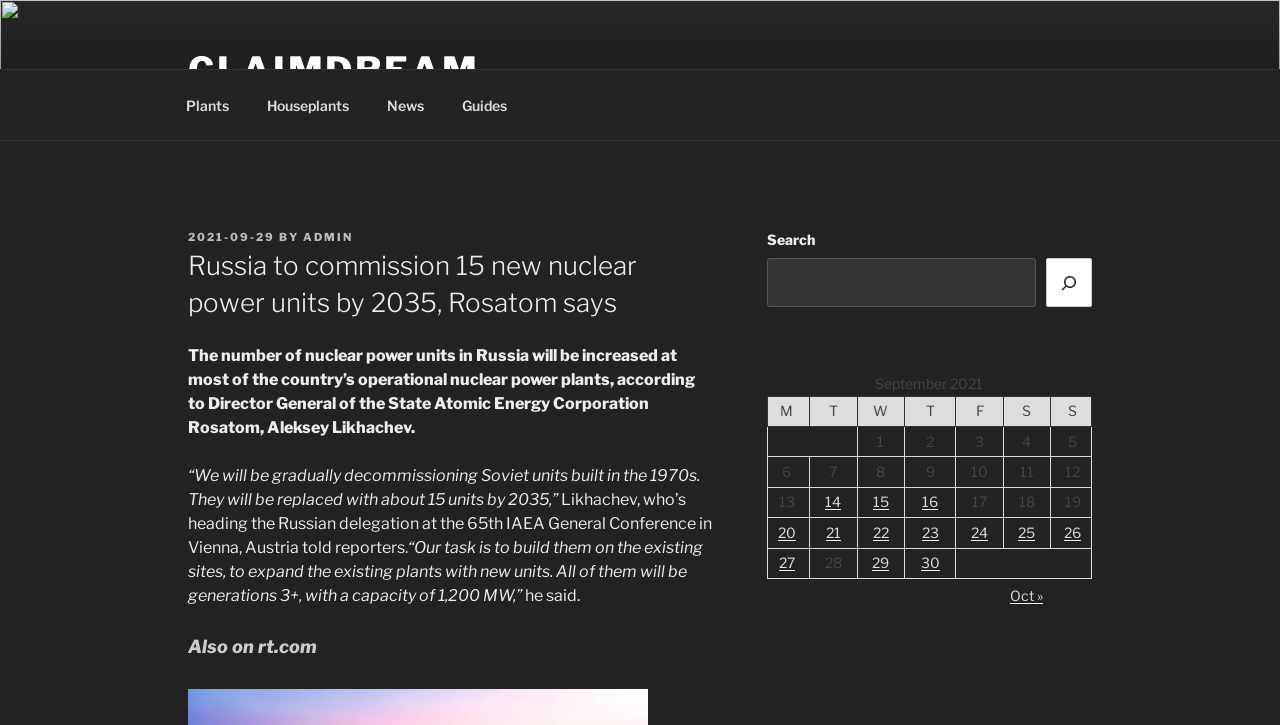Please indicate the bounding box coordinates for the clickable area to complete the following task: "View the News page". The coordinates should be specified as four float numbers between 0 and 1, i.e., [left, top, right, bottom].

[0.288, 0.111, 0.345, 0.179]